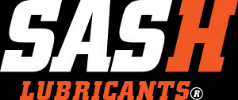What is written below the brand name?
Based on the screenshot, provide your answer in one word or phrase.

LUBRICANTS